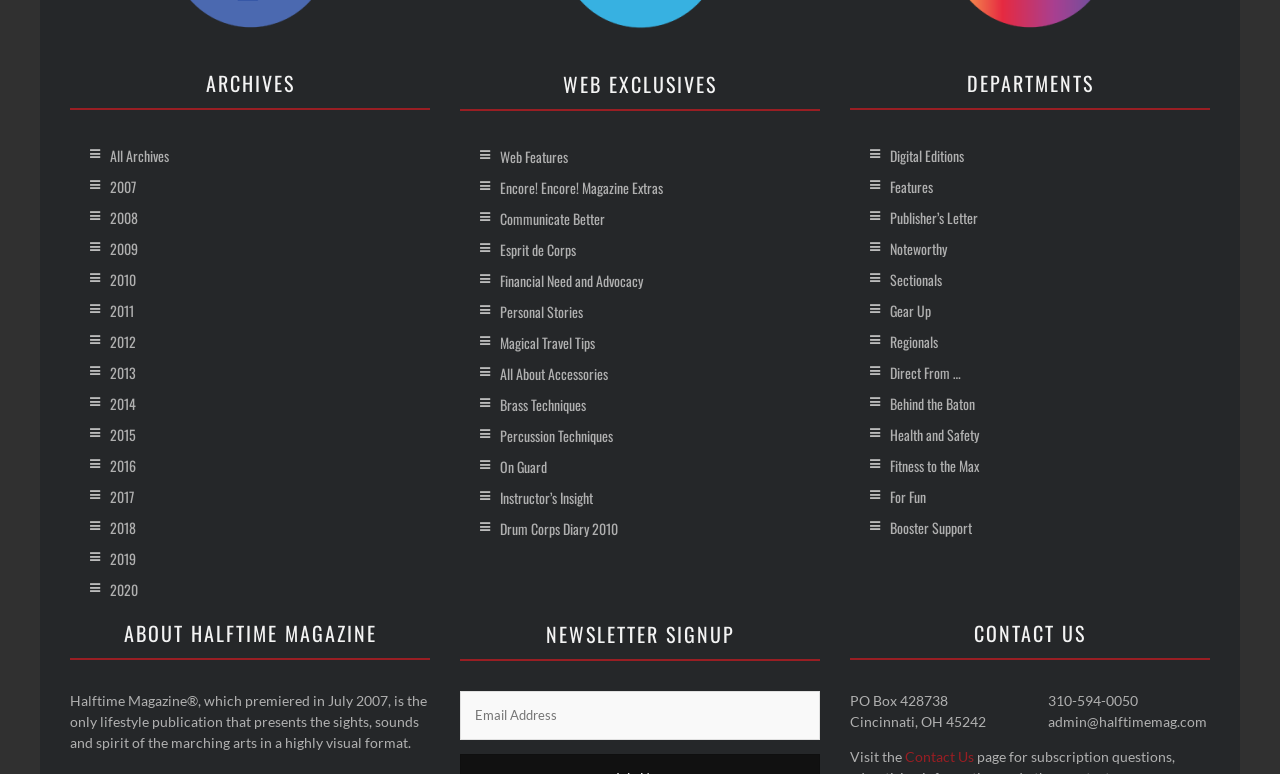Please identify the bounding box coordinates of the element I need to click to follow this instruction: "Sign up for the newsletter".

[0.359, 0.892, 0.641, 0.956]